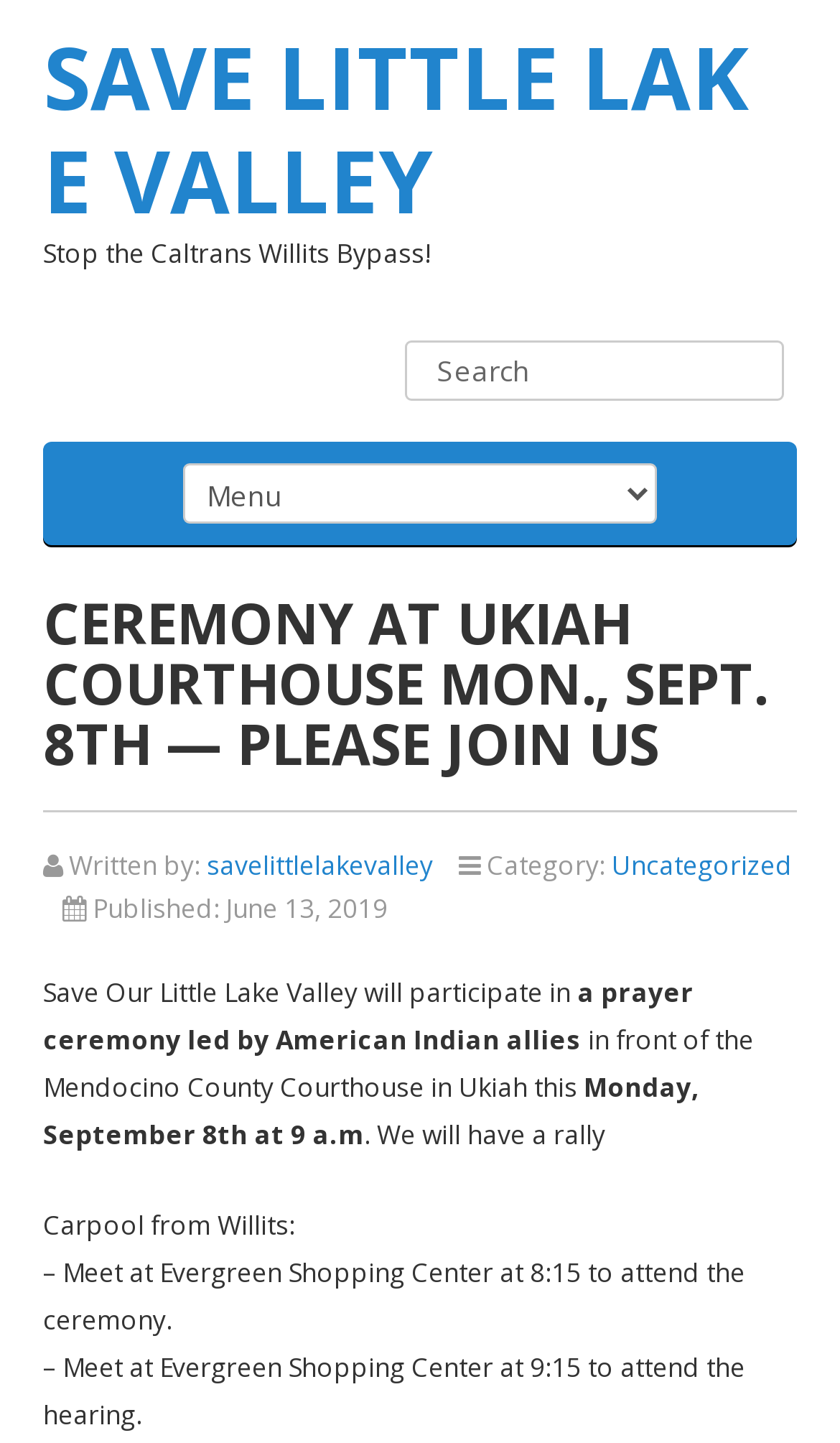Using the provided element description: "Uncategorized", determine the bounding box coordinates of the corresponding UI element in the screenshot.

[0.728, 0.587, 0.944, 0.612]